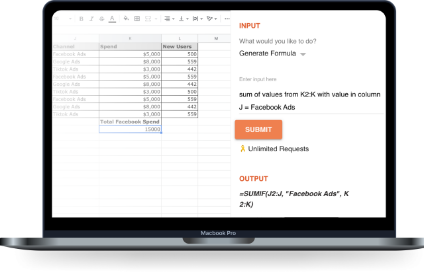Respond to the question below with a single word or phrase: What is the function of the 'SUBMIT' button?

To execute the request